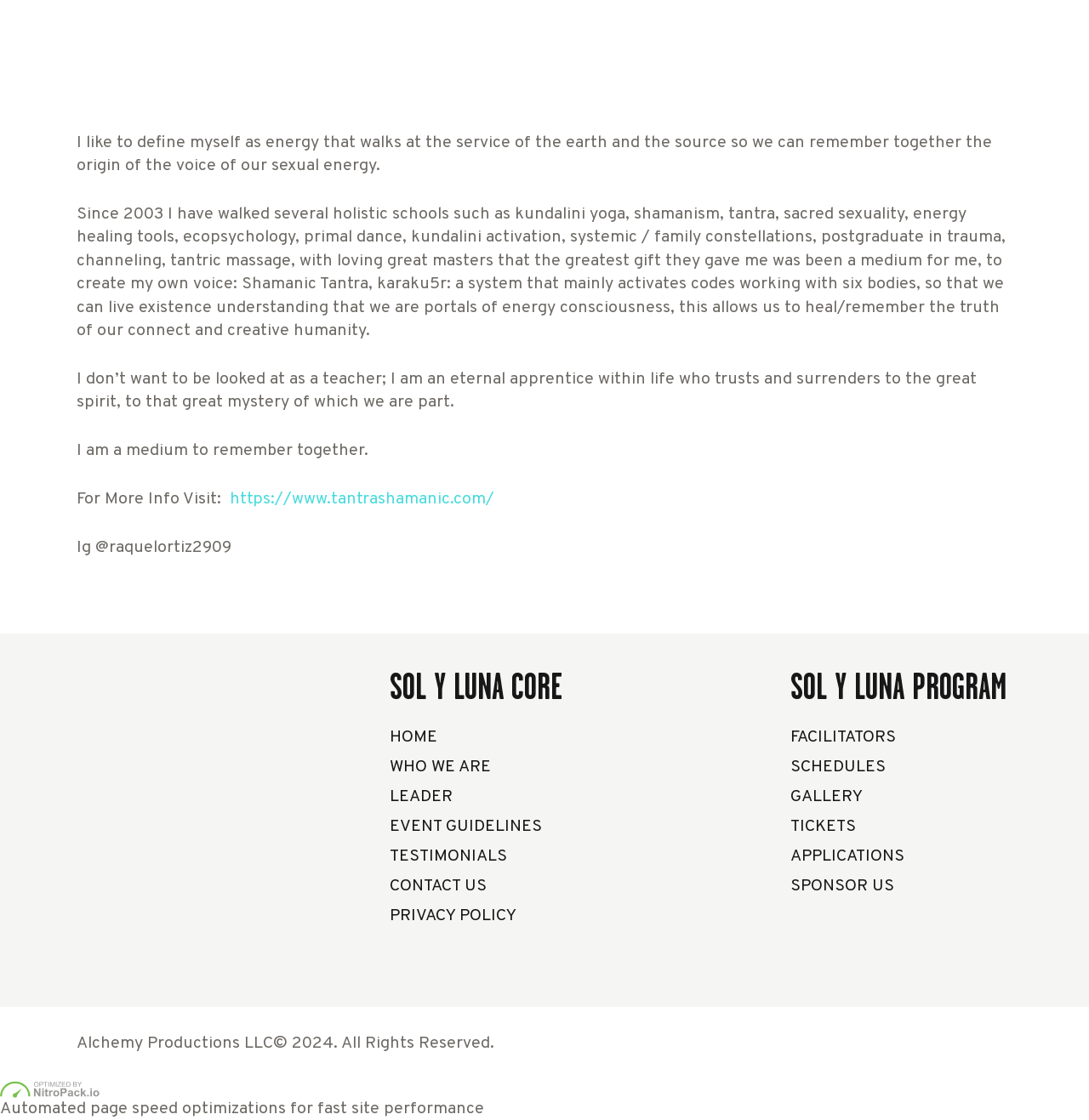Provide the bounding box coordinates, formatted as (top-left x, top-left y, bottom-right x, bottom-right y), with all values being floating point numbers between 0 and 1. Identify the bounding box of the UI element that matches the description: Home

None